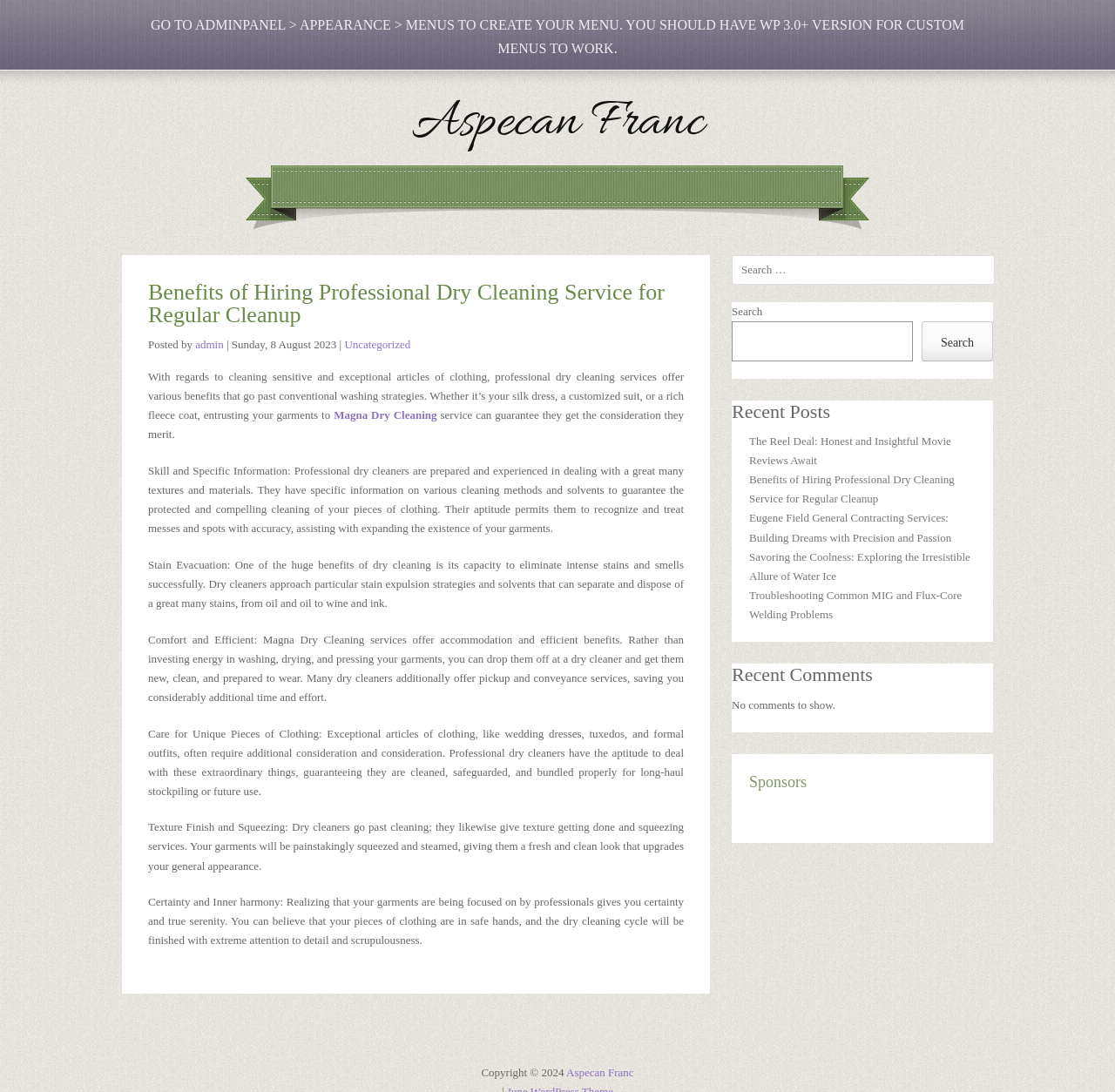Please locate the bounding box coordinates of the element that should be clicked to achieve the given instruction: "View recent posts".

[0.656, 0.367, 0.891, 0.388]